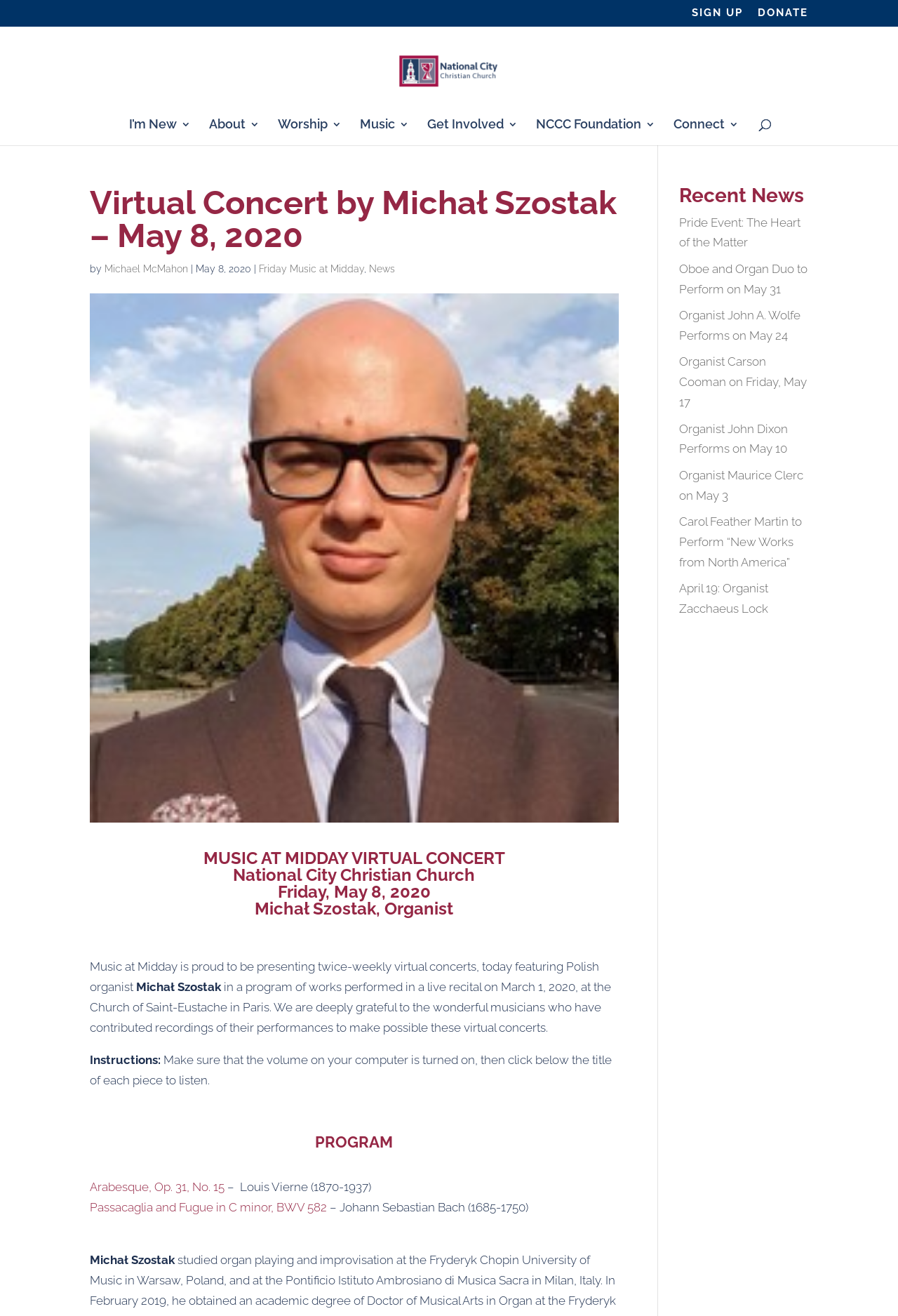Pinpoint the bounding box coordinates of the clickable area needed to execute the instruction: "Sign up for the concert". The coordinates should be specified as four float numbers between 0 and 1, i.e., [left, top, right, bottom].

[0.77, 0.006, 0.827, 0.02]